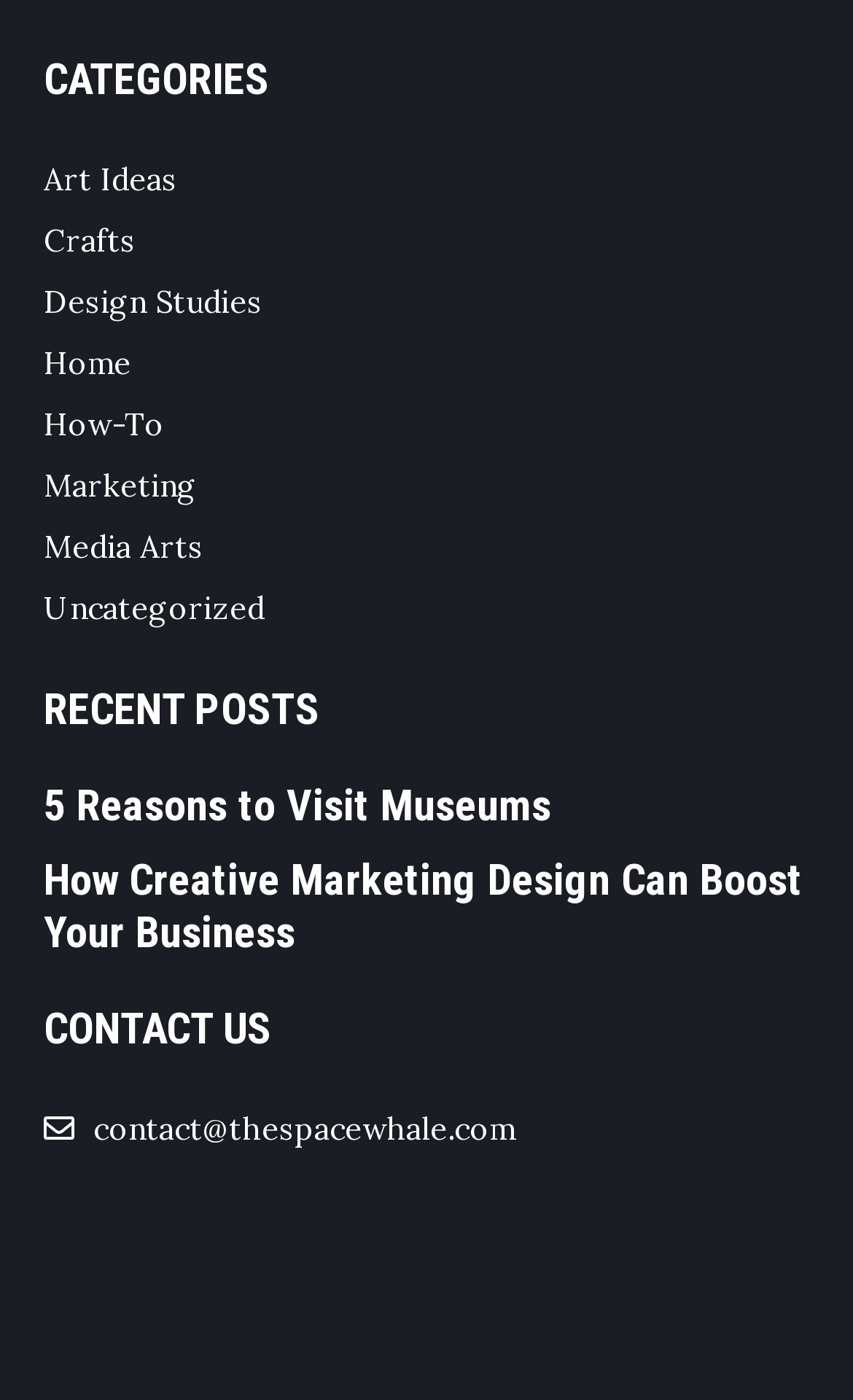What is the first category listed?
Provide a short answer using one word or a brief phrase based on the image.

Art Ideas